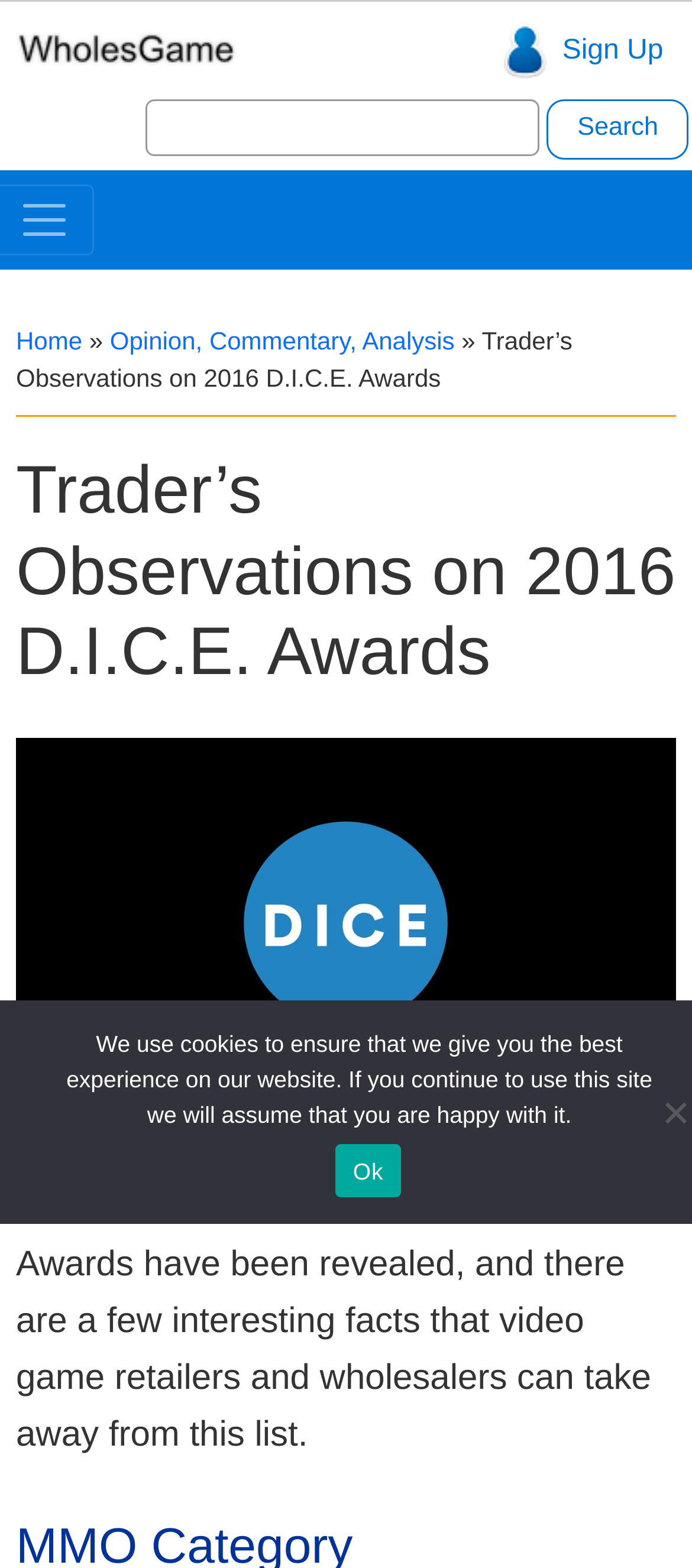Give a concise answer of one word or phrase to the question: 
What is the logo on the top left corner?

WholesGame logo